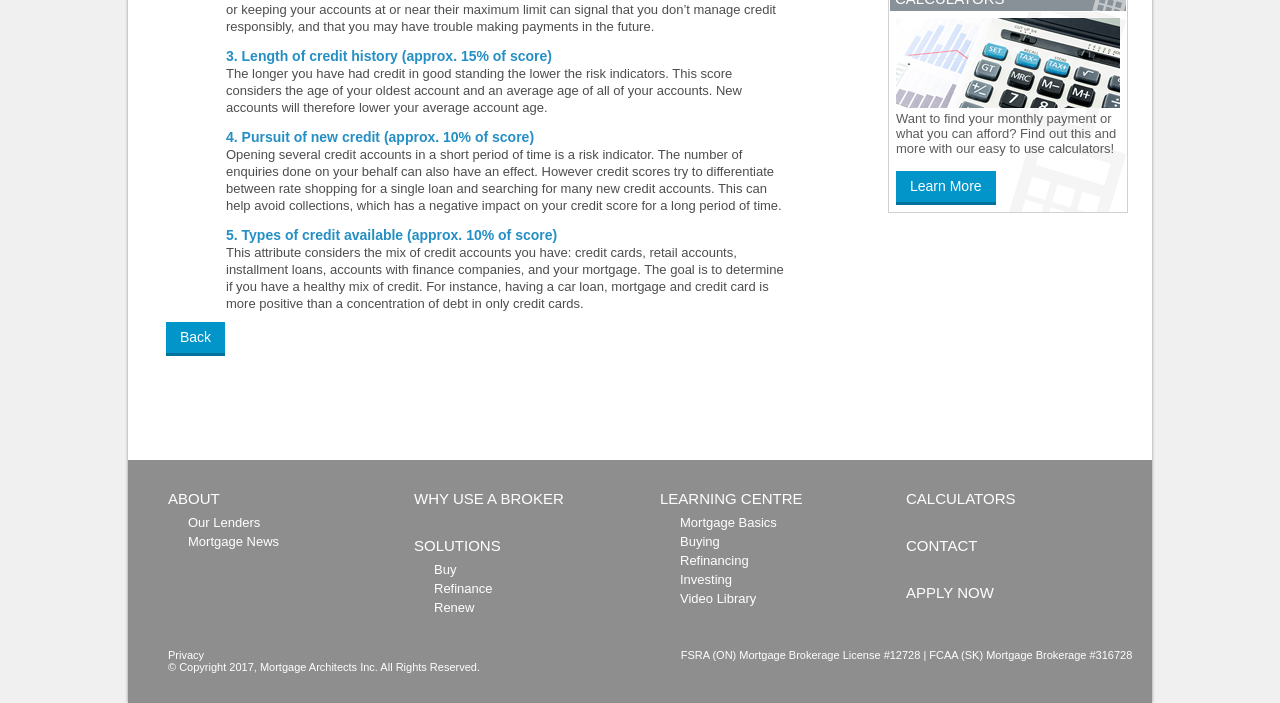What is the 'CALCULATORS' section for?
With the help of the image, please provide a detailed response to the question.

The 'CALCULATORS' section is likely a tool for users to find their monthly payment or what they can afford, as indicated by the text 'Want to find your monthly payment or what you can afford? Find out this and more with our easy to use calculators!'.